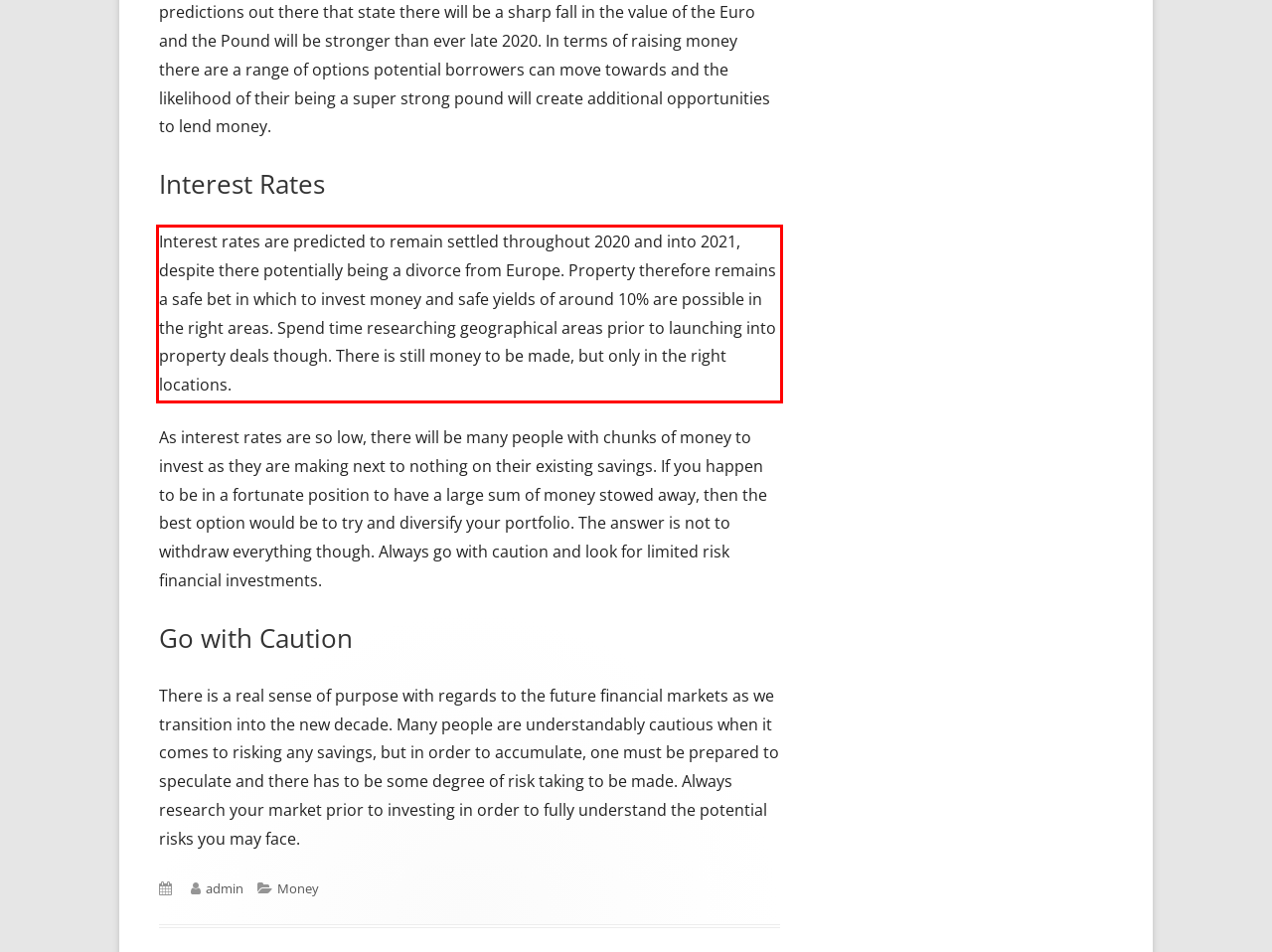View the screenshot of the webpage and identify the UI element surrounded by a red bounding box. Extract the text contained within this red bounding box.

Interest rates are predicted to remain settled throughout 2020 and into 2021, despite there potentially being a divorce from Europe. Property therefore remains a safe bet in which to invest money and safe yields of around 10% are possible in the right areas. Spend time researching geographical areas prior to launching into property deals though. There is still money to be made, but only in the right locations.